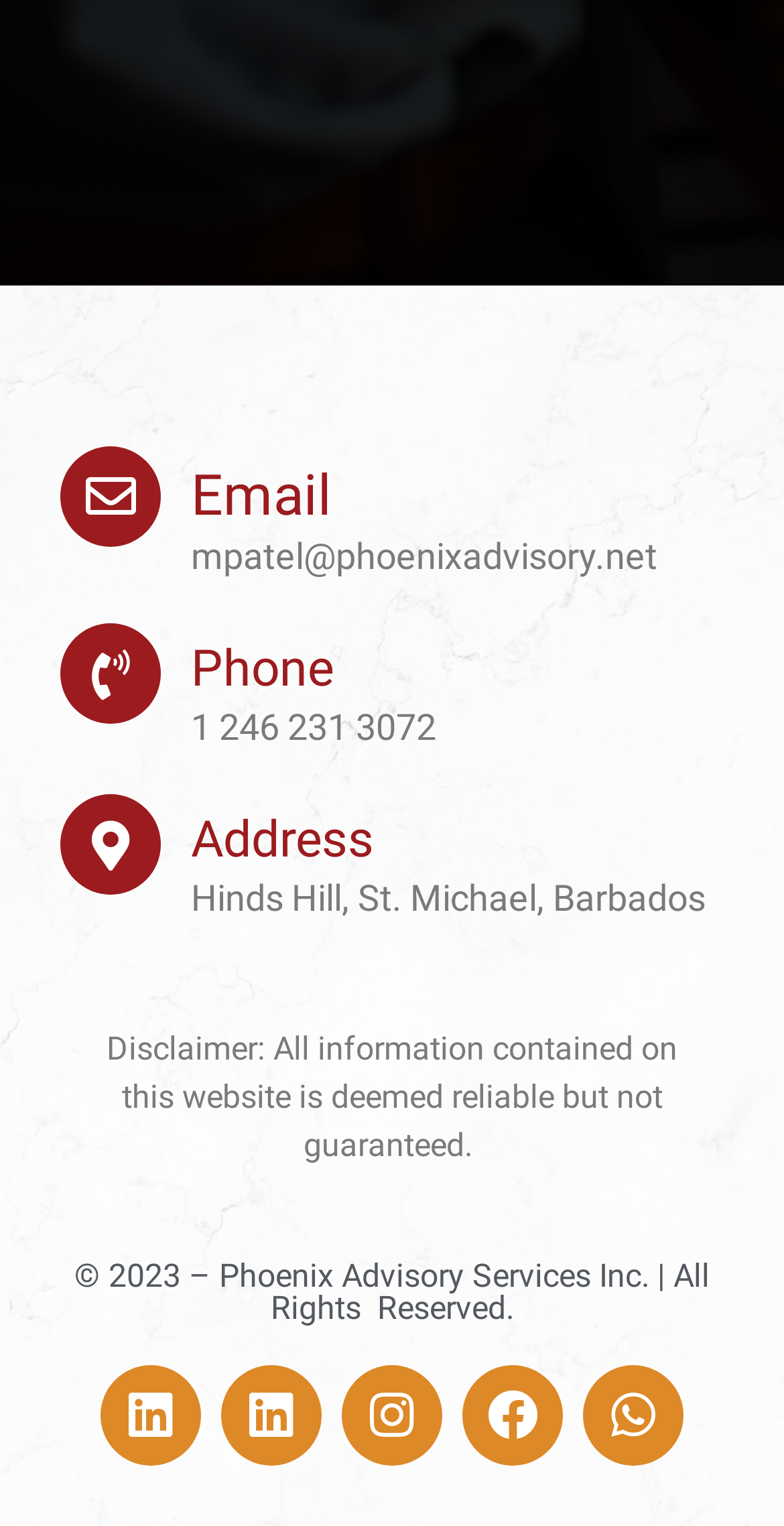Pinpoint the bounding box coordinates of the clickable area necessary to execute the following instruction: "Search for something". The coordinates should be given as four float numbers between 0 and 1, namely [left, top, right, bottom].

None